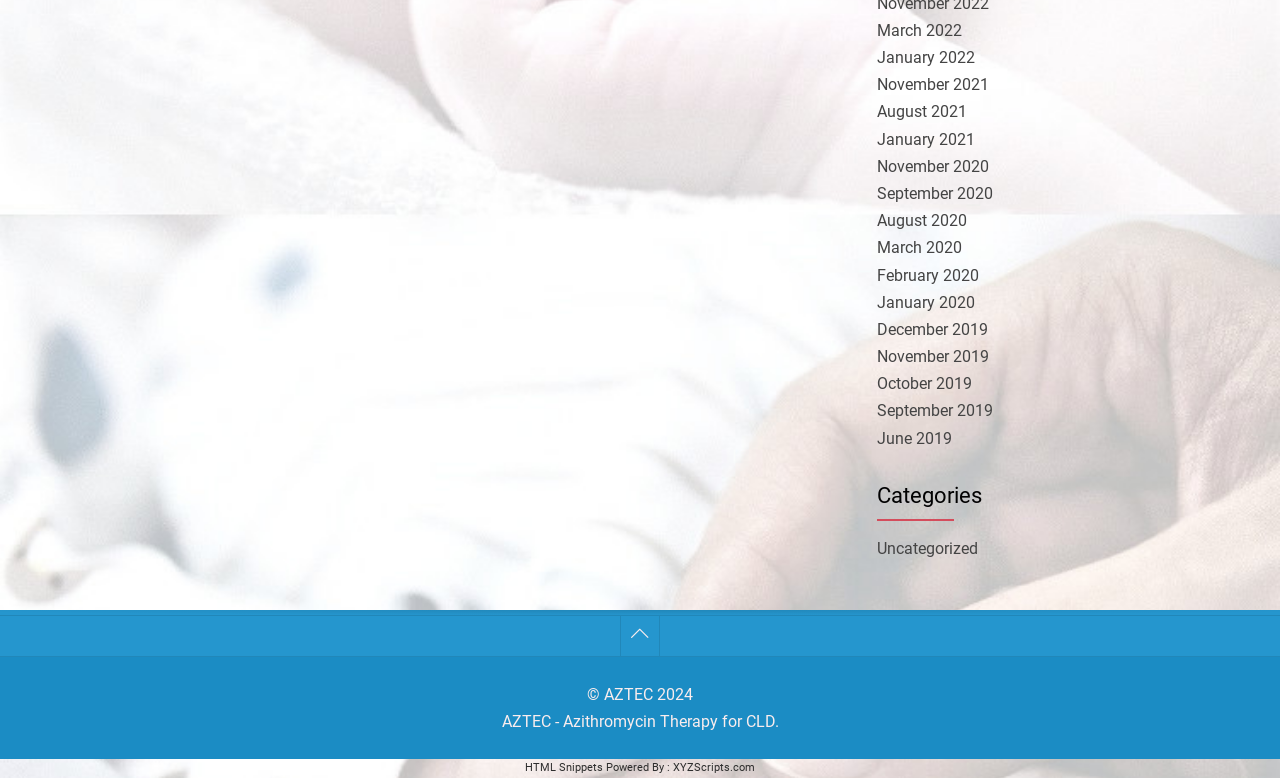Extract the bounding box for the UI element that matches this description: "November 2019".

[0.685, 0.441, 0.924, 0.476]